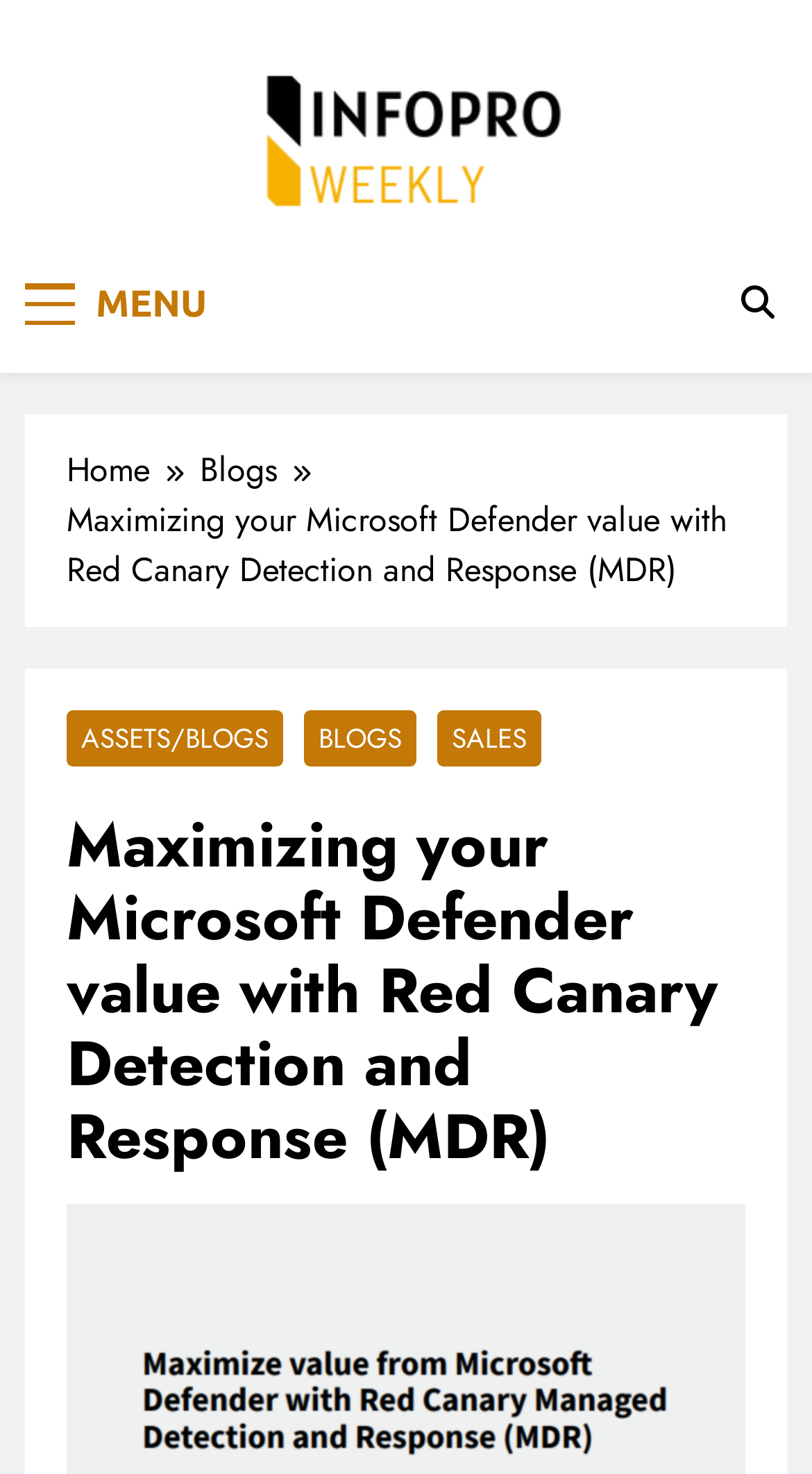Please specify the bounding box coordinates of the region to click in order to perform the following instruction: "view sales page".

[0.538, 0.482, 0.667, 0.52]